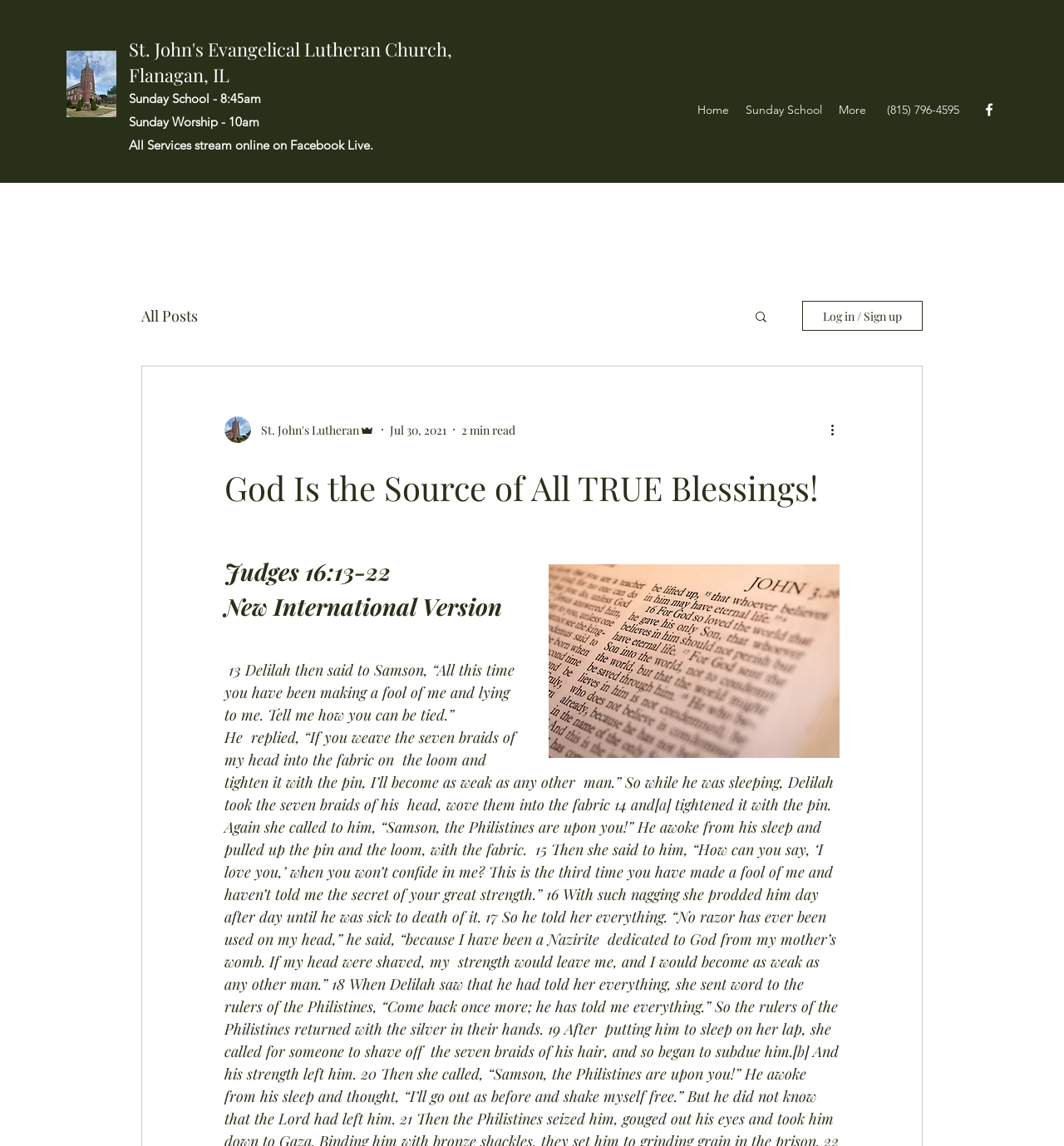Provide the bounding box coordinates of the section that needs to be clicked to accomplish the following instruction: "Log in or sign up."

[0.754, 0.263, 0.867, 0.289]